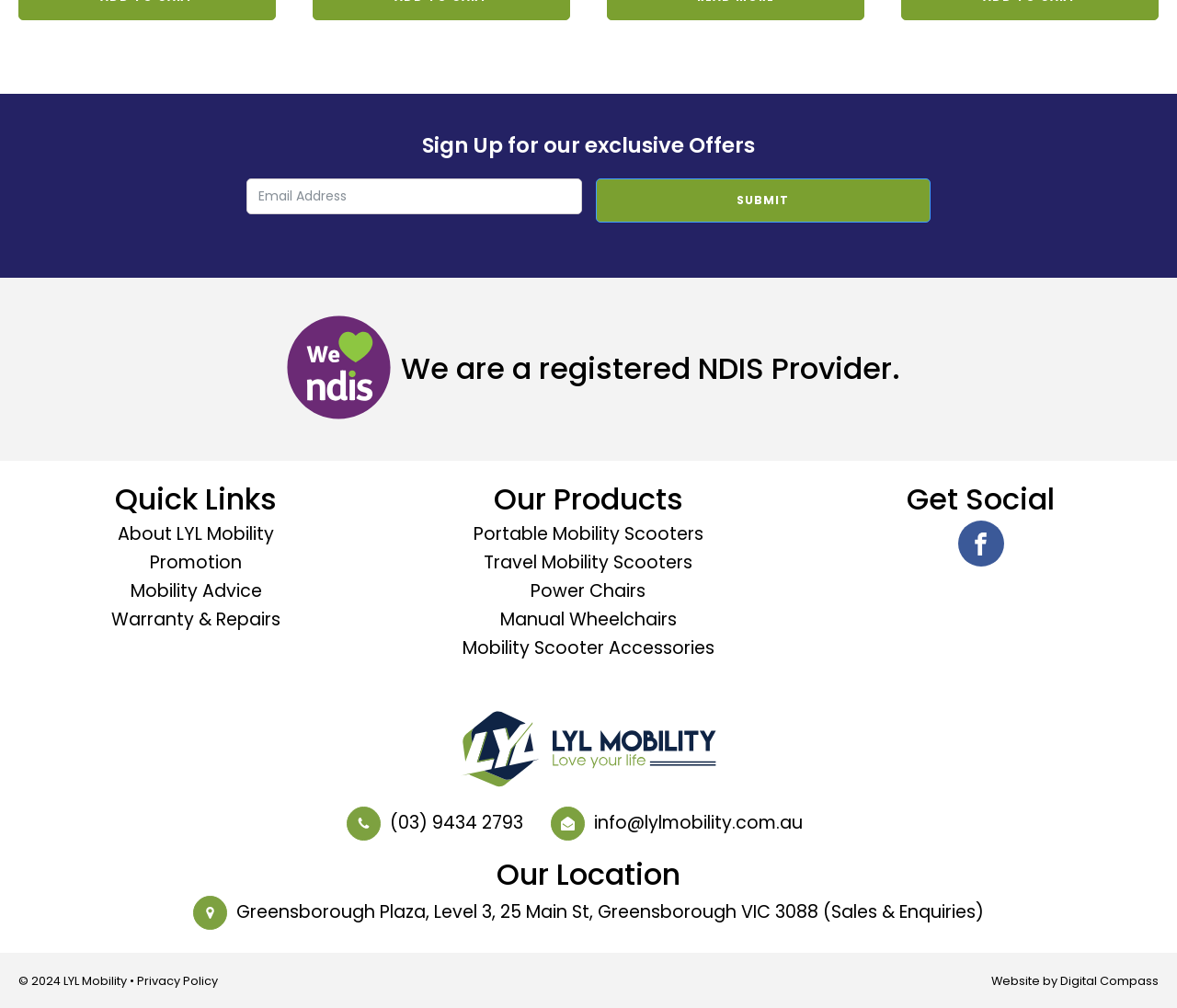Locate the bounding box coordinates of the segment that needs to be clicked to meet this instruction: "Learn about LYL Mobility".

[0.095, 0.516, 0.239, 0.545]